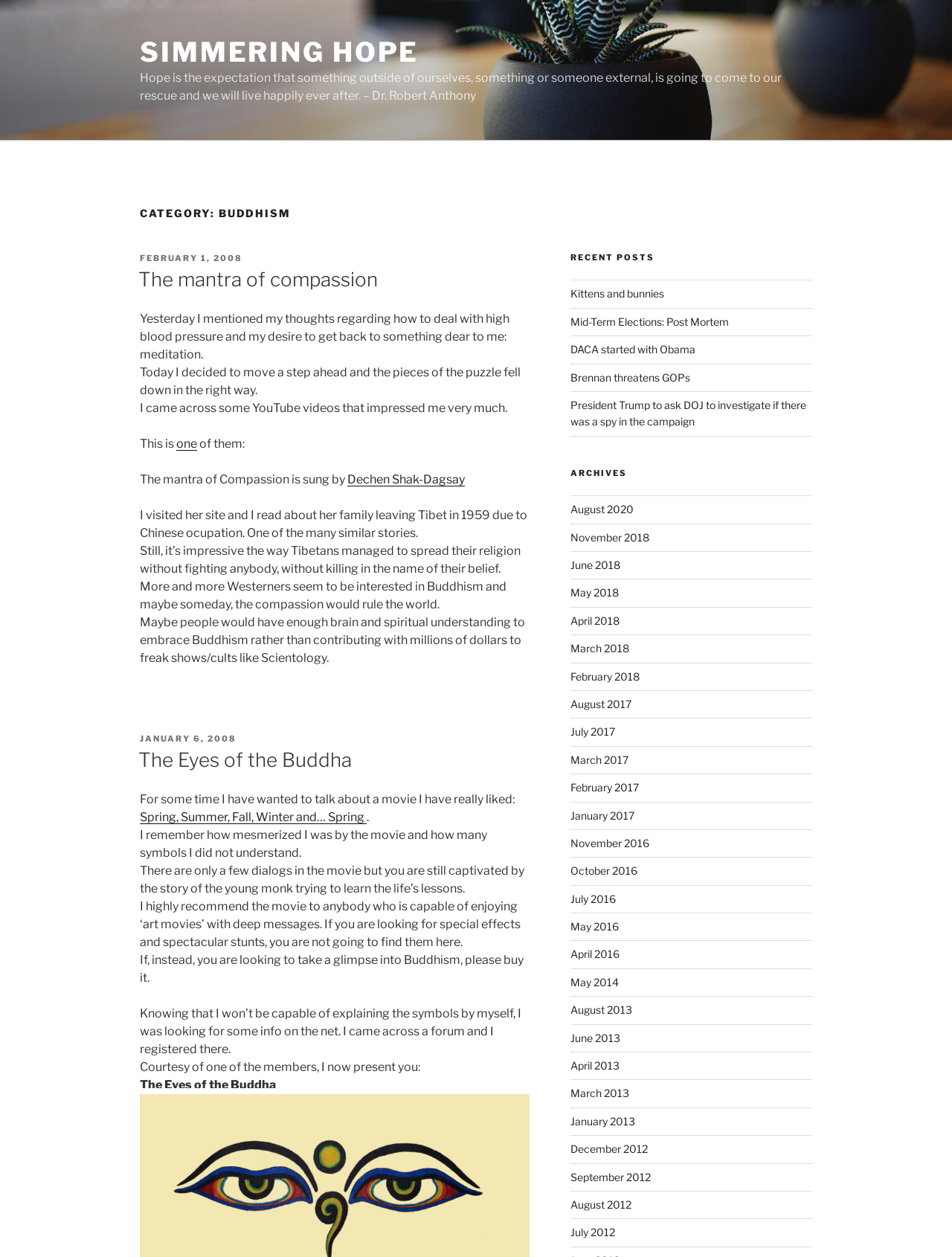Predict the bounding box coordinates of the area that should be clicked to accomplish the following instruction: "Check the 'RECENT POSTS' section". The bounding box coordinates should consist of four float numbers between 0 and 1, i.e., [left, top, right, bottom].

[0.599, 0.201, 0.853, 0.21]